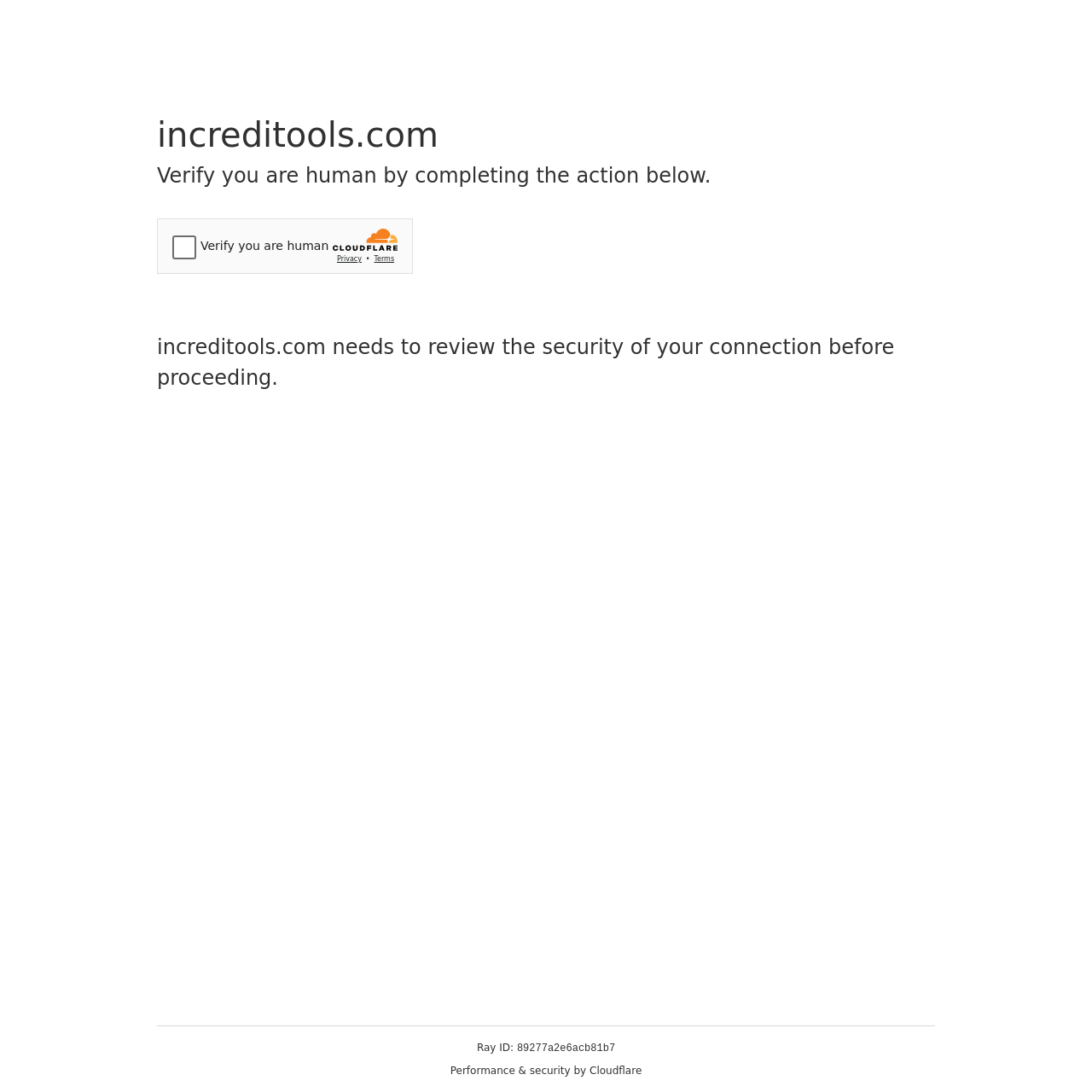What company is providing performance and security services?
Using the visual information, respond with a single word or phrase.

Cloudflare